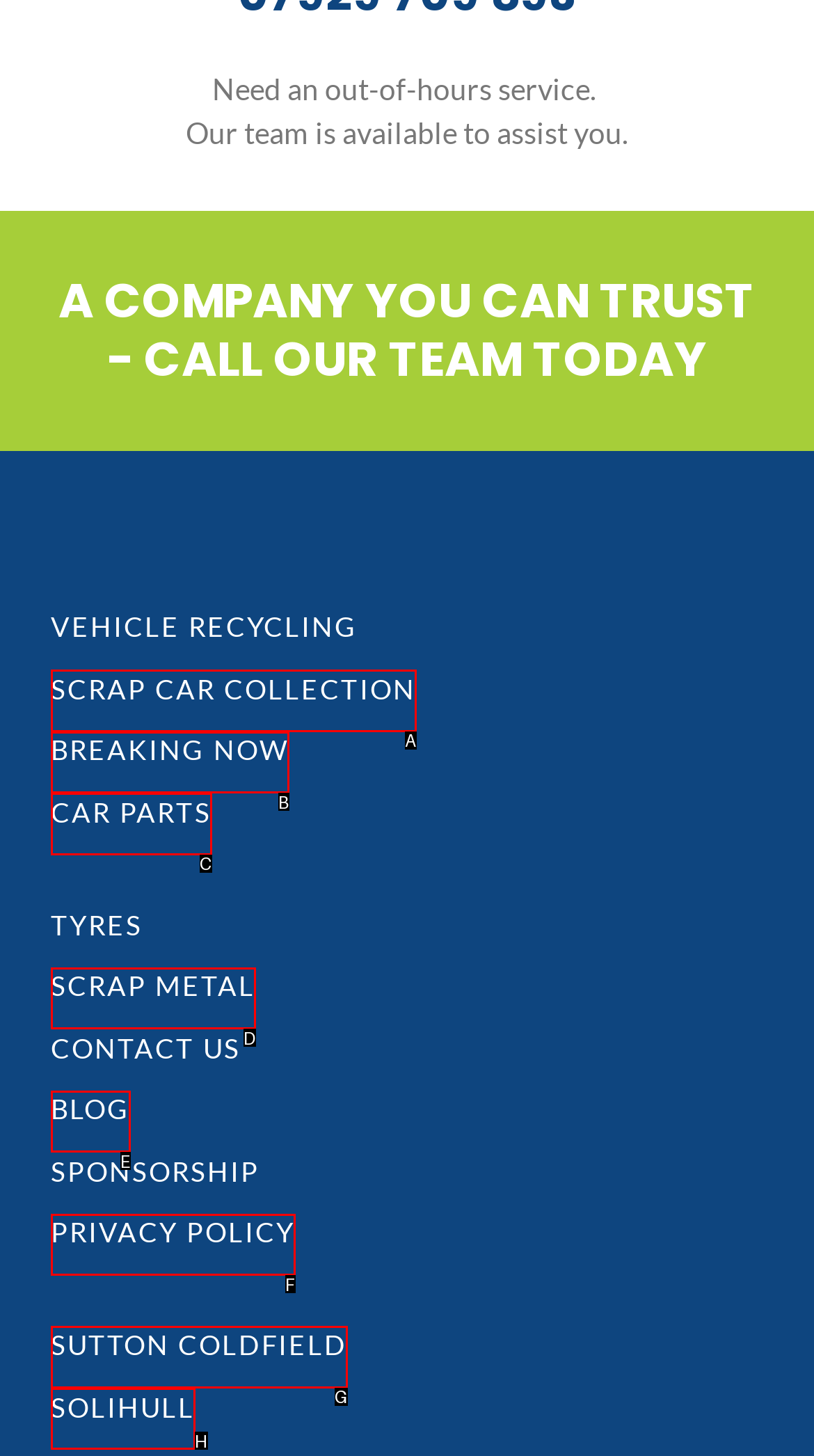Determine which HTML element best suits the description: Solihull. Reply with the letter of the matching option.

H